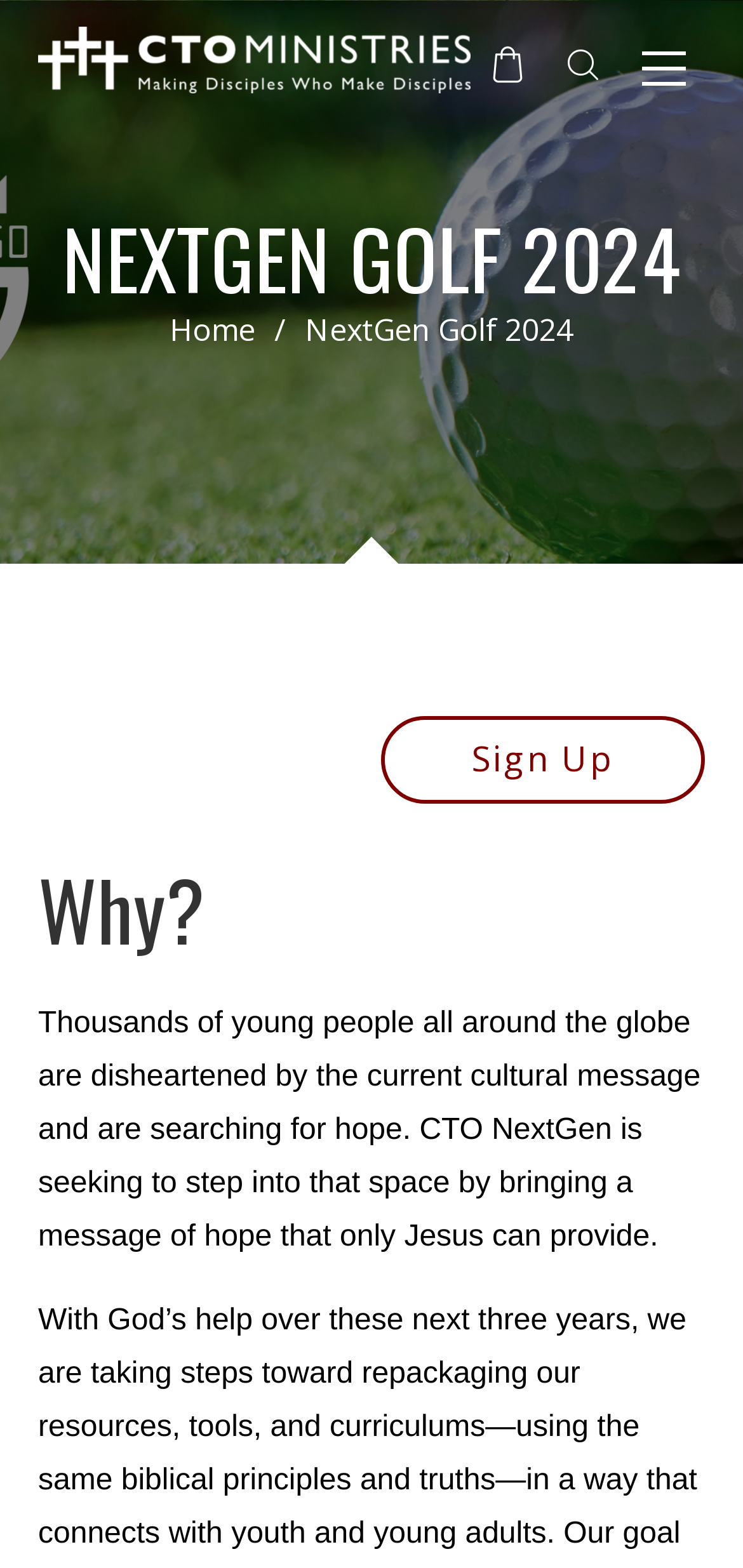Provide a thorough description of the webpage's content and layout.

The webpage is about NextGen Golf 2024, with a focus on a Christian organization called "Called To Obedience". At the top left of the page, there is a link with no text, followed by a link with a font awesome icon. Below these links, there is a large heading that reads "NEXTGEN GOLF 2024", taking up most of the width of the page.

Under the heading, there are three links in a row, with the first link being "Home", followed by a static text "/" and then "NextGen Golf 2024". The "NextGen Golf 2024" link is quite wide, taking up about half of the page's width.

Further down the page, there is a section with a link "Sign Up" at the top right, followed by a heading "Why?" and a block of text that explains the organization's mission. The text describes how thousands of young people are searching for hope and how the organization aims to provide a message of hope through Jesus.

At the very bottom of the page, there is a link with an IP address "172.17.0.12", which appears to be a technical detail rather than a main content element.